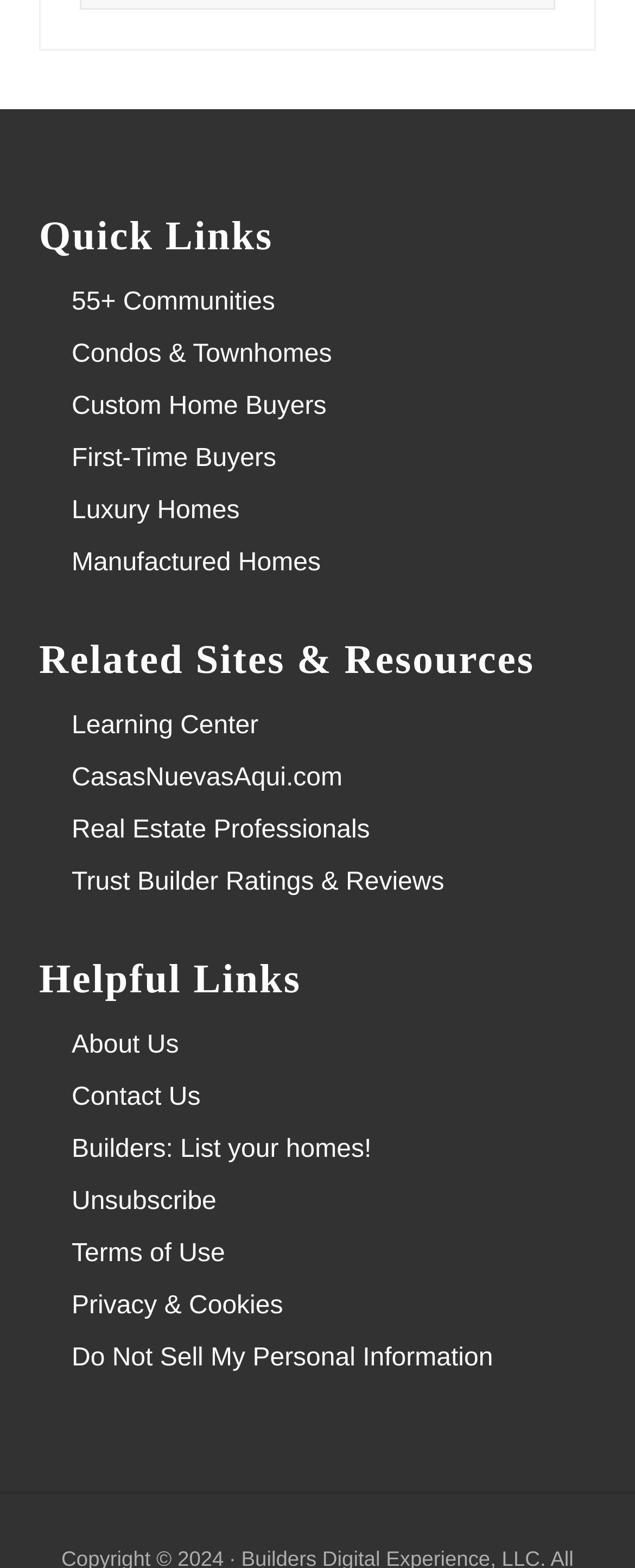Utilize the details in the image to give a detailed response to the question: How many links are under the 'Helpful Links' heading?

Under the 'Helpful Links' heading, there are 5 links: 'About Us', 'Contact Us', 'Builders: List your homes!', 'Unsubscribe', and 'Terms of Use'.